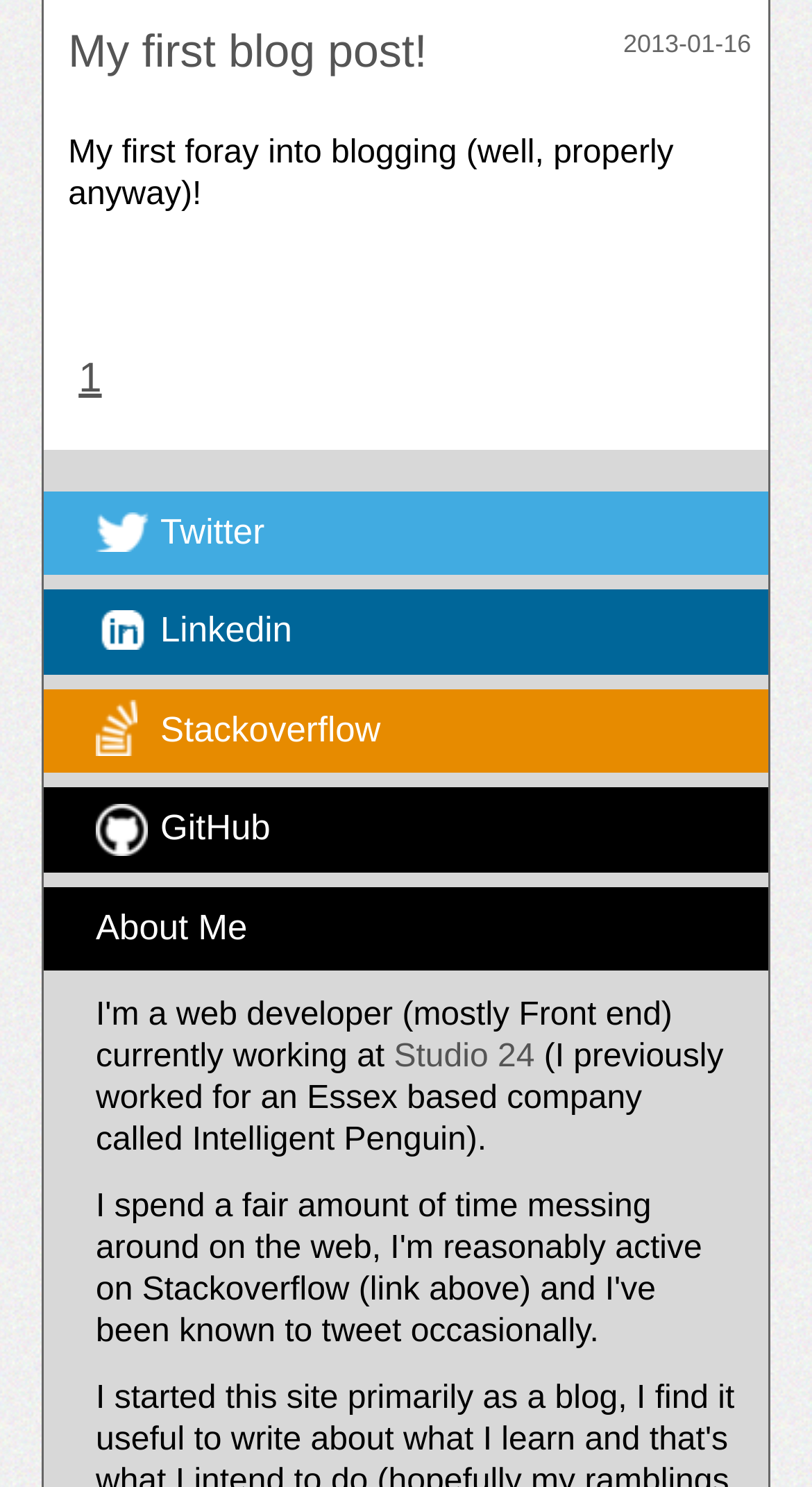What is the title of the first blog post?
Based on the screenshot, provide your answer in one word or phrase.

My first blog post!